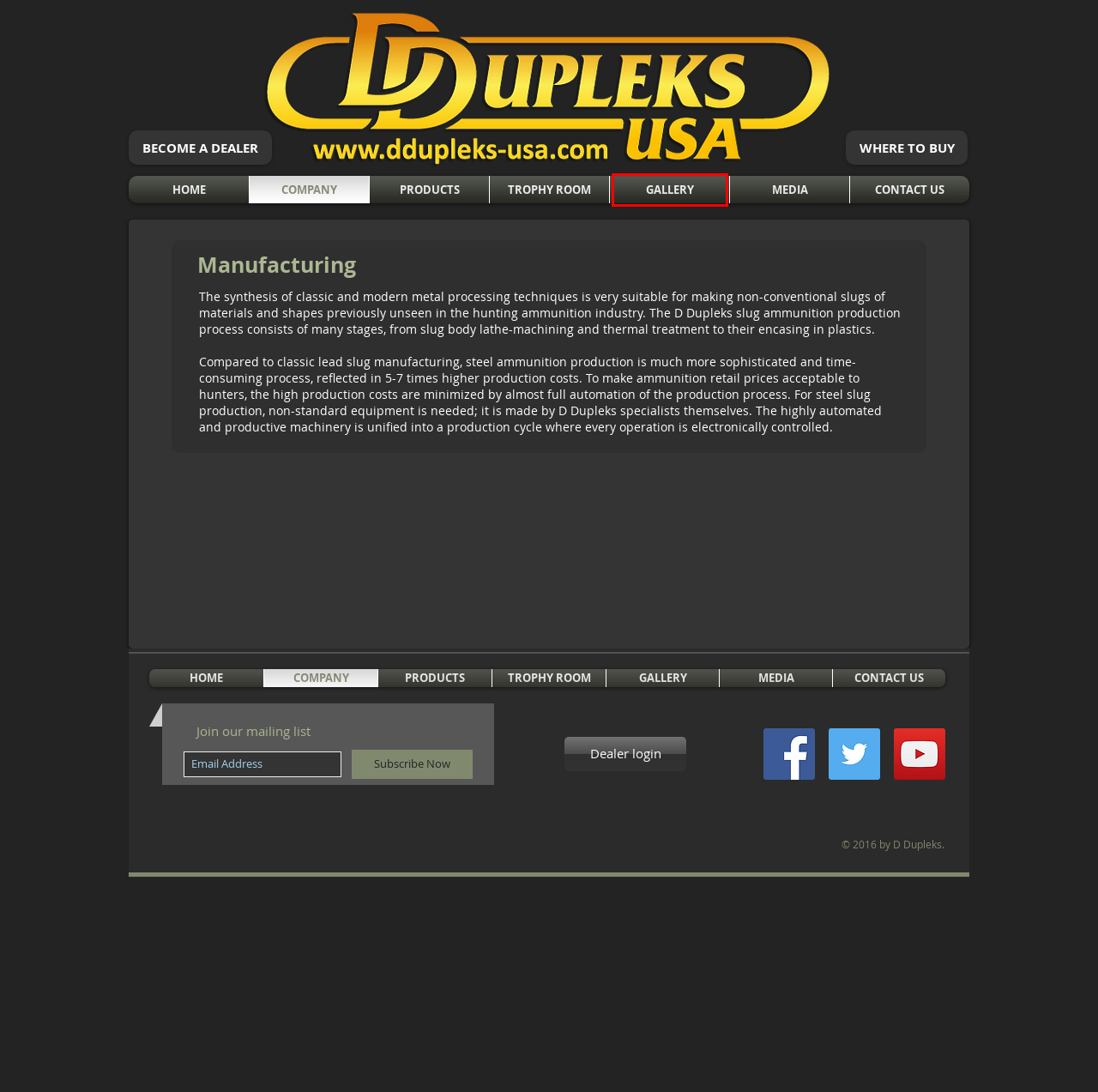Consider the screenshot of a webpage with a red bounding box and select the webpage description that best describes the new page that appears after clicking the element inside the red box. Here are the candidates:
A. DDupleks USA - Gallery
B. DDupleks USA - Dealer registration
C. DDupleks USA lead-free shotgun slugs for deer hunting
D. DDupleks USA - Contact us
E. d-dupleks-usa
F. DDupleks USA - Where to buy?
G. DDupleks USA - Media
H. DDupleks USA Shotgun Slug Ammunition

A